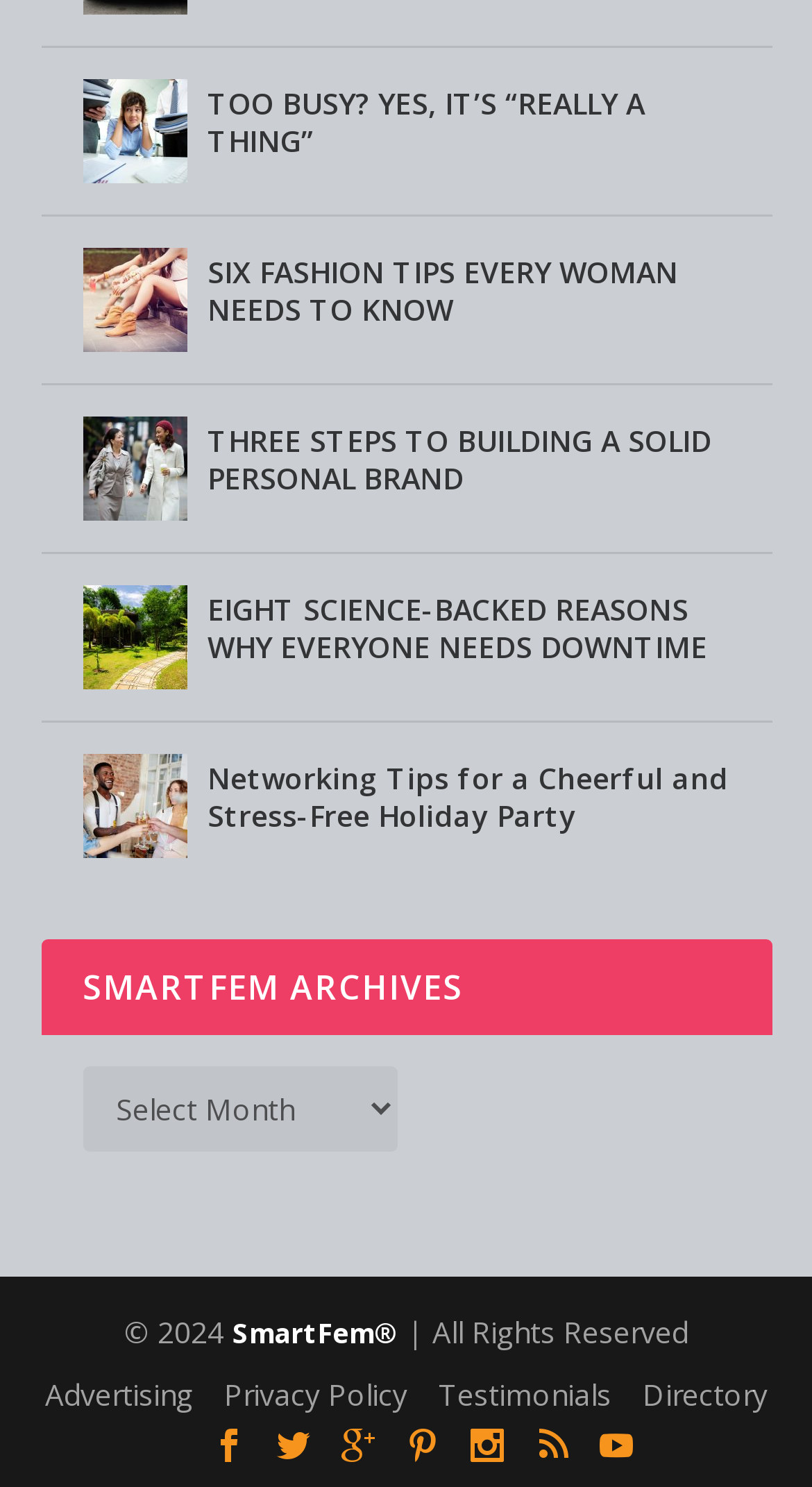Determine the bounding box coordinates of the region that needs to be clicked to achieve the task: "Explore the archives".

[0.05, 0.631, 0.95, 0.696]